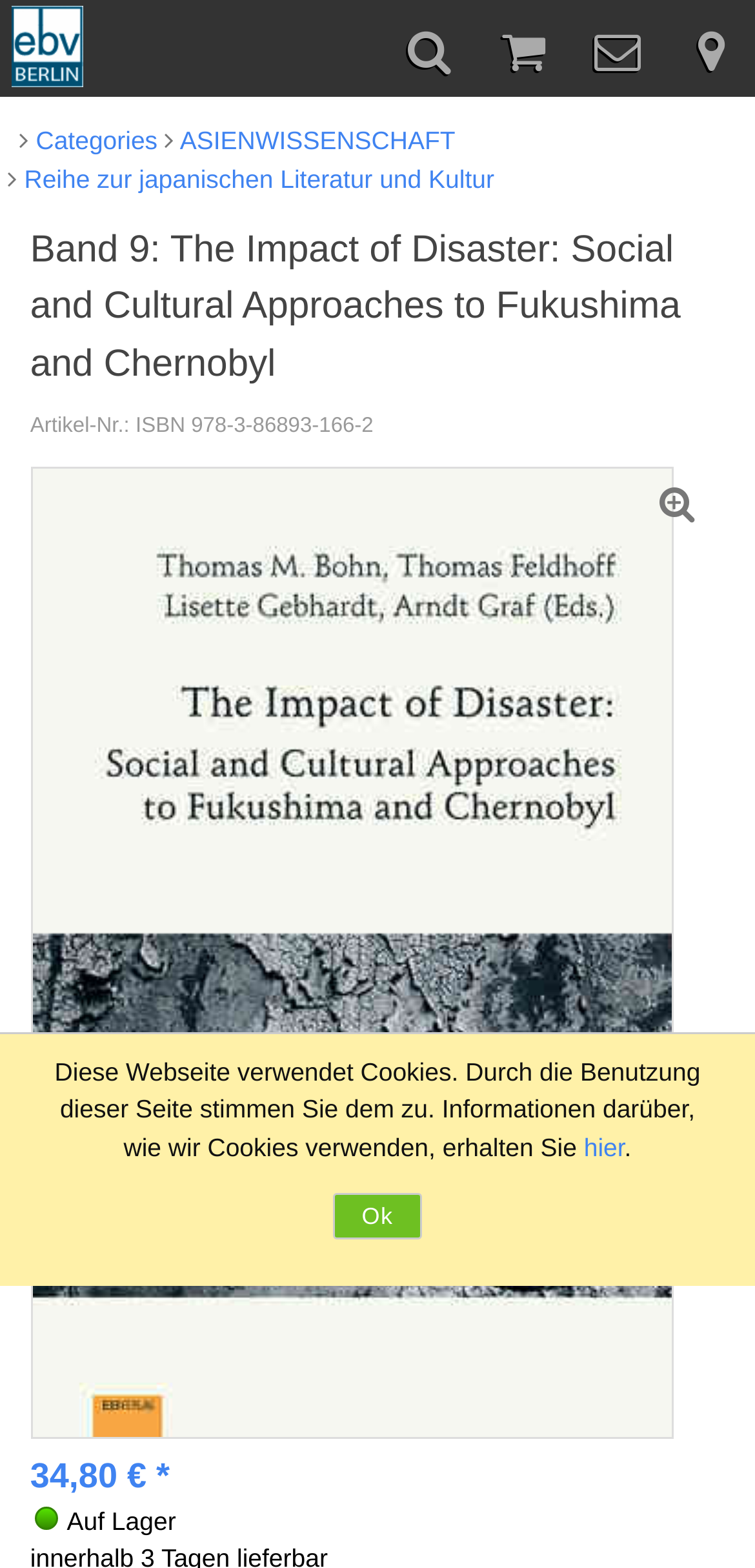Please identify the primary heading of the webpage and give its text content.

Band 9: The Impact of Disaster: Social and Cultural Approaches to Fukushima and Chernobyl